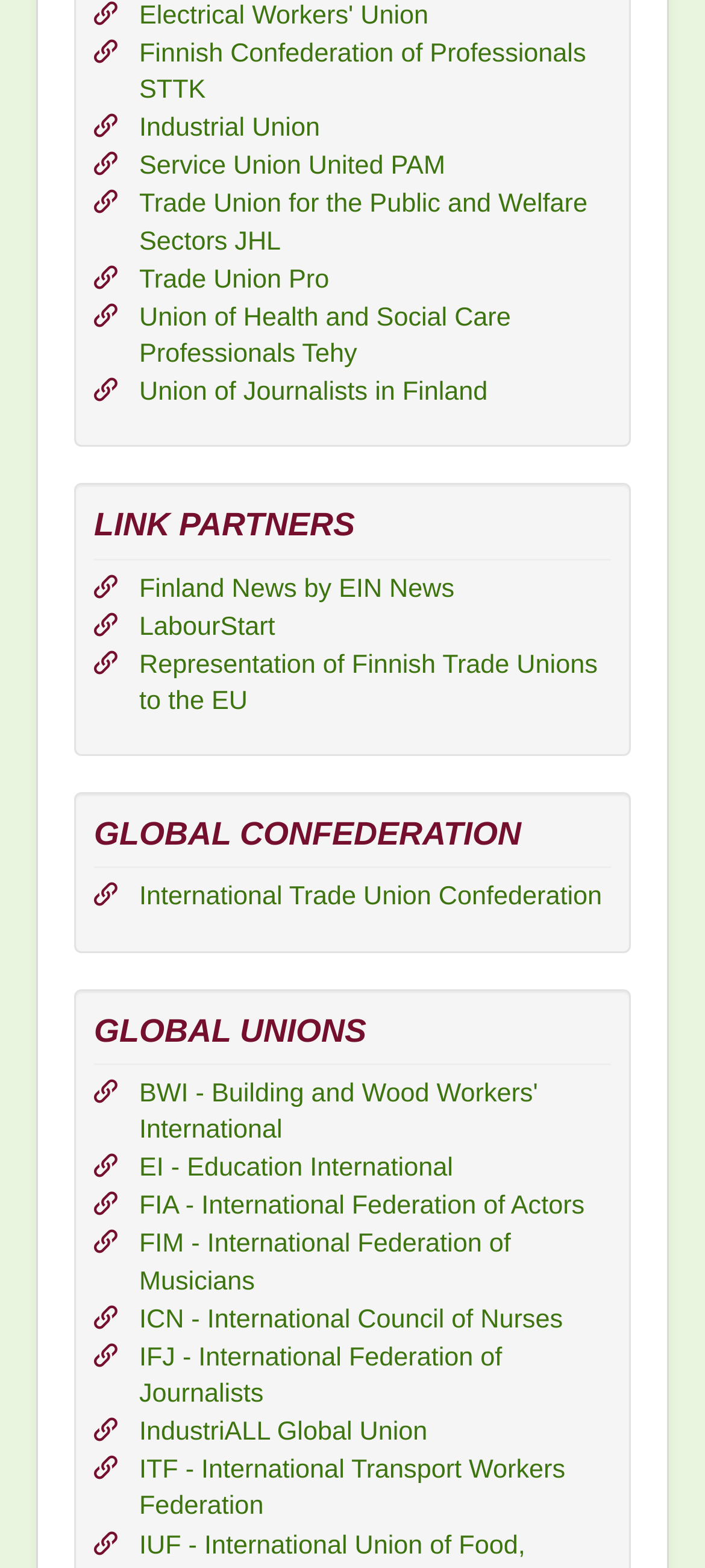Using the element description: "International Trade Union Confederation", determine the bounding box coordinates for the specified UI element. The coordinates should be four float numbers between 0 and 1, [left, top, right, bottom].

[0.197, 0.563, 0.854, 0.582]